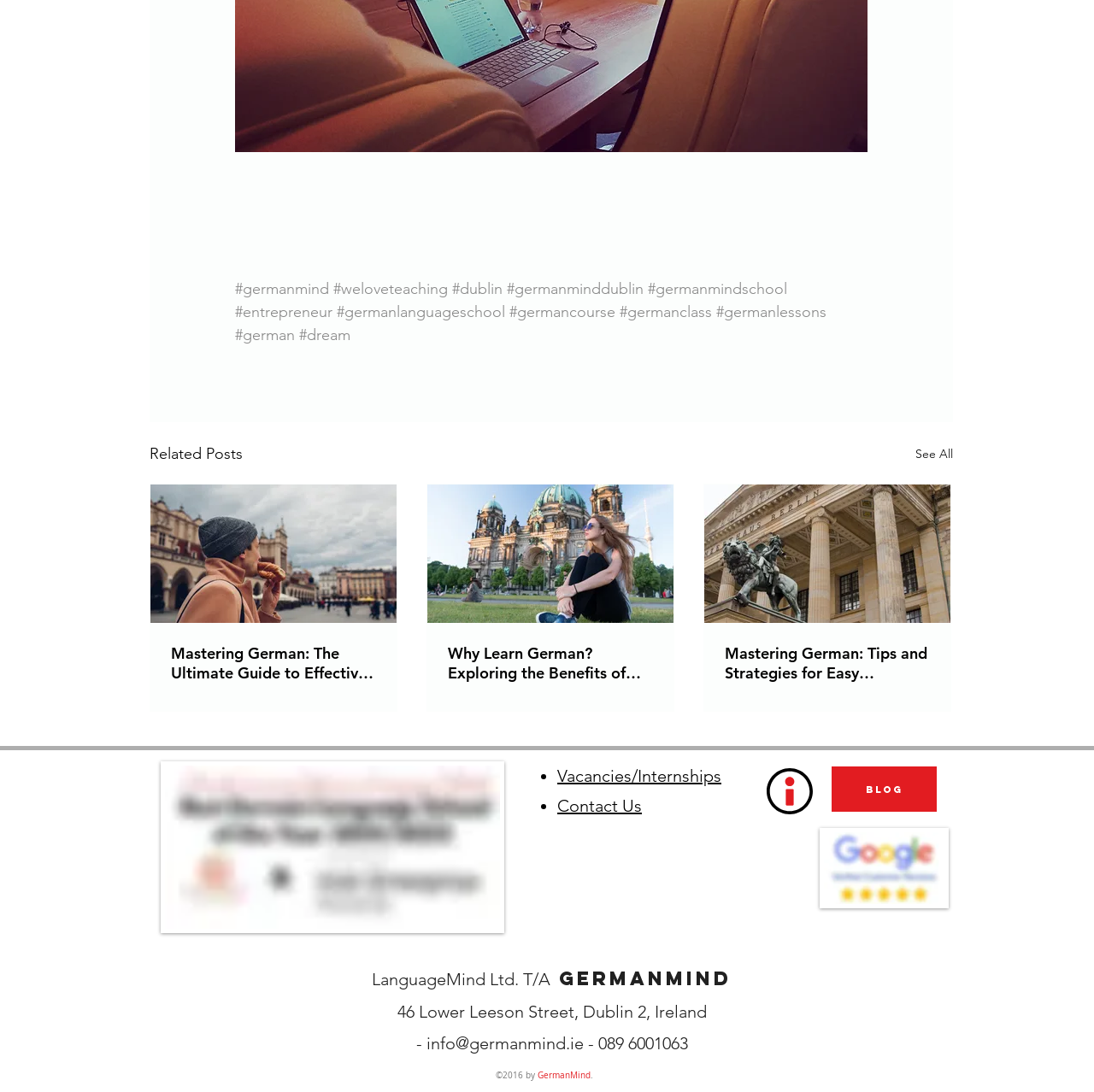Could you find the bounding box coordinates of the clickable area to complete this instruction: "Click the 'Back to Top' link"?

None